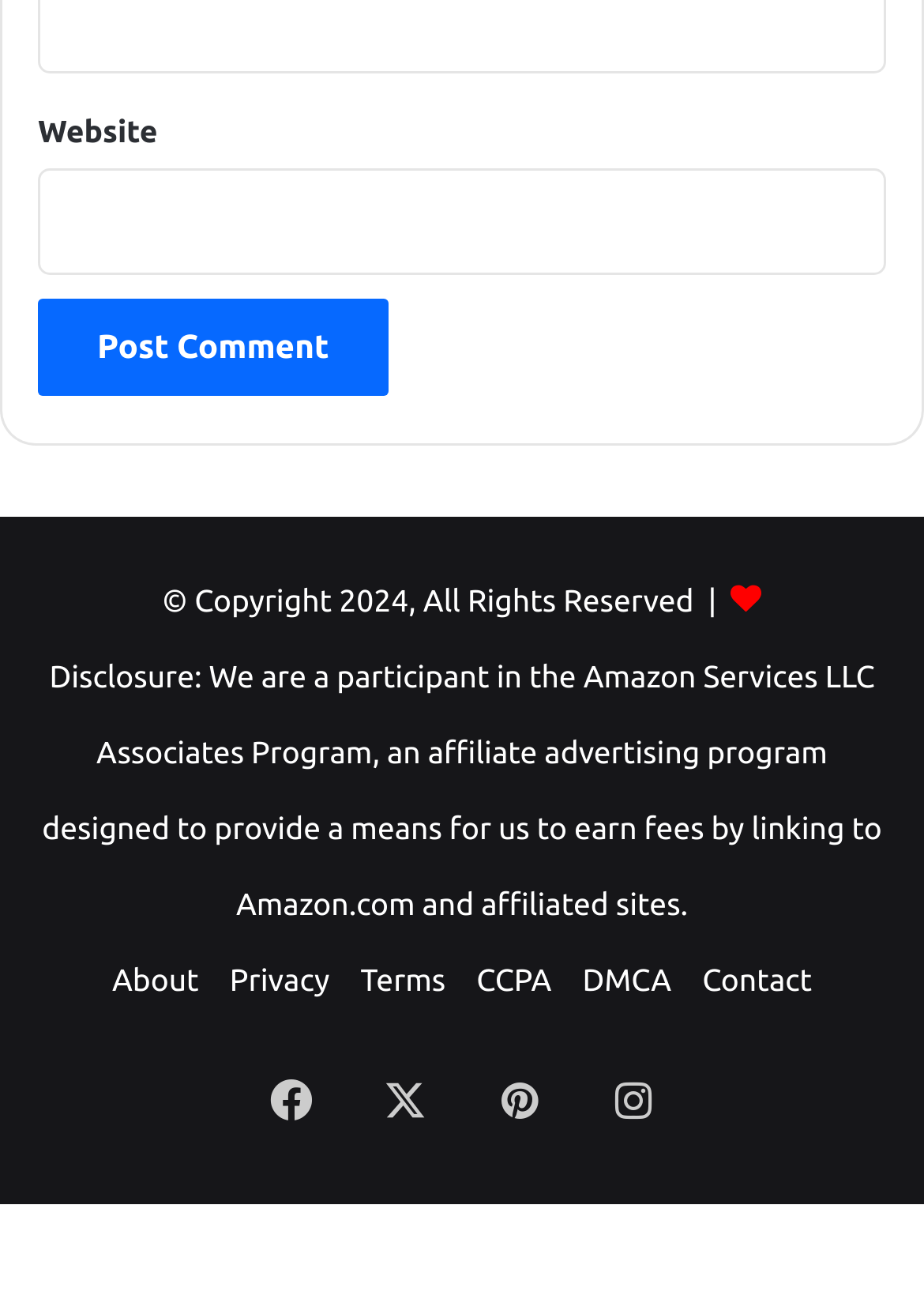Point out the bounding box coordinates of the section to click in order to follow this instruction: "Contact us".

[0.76, 0.743, 0.879, 0.769]